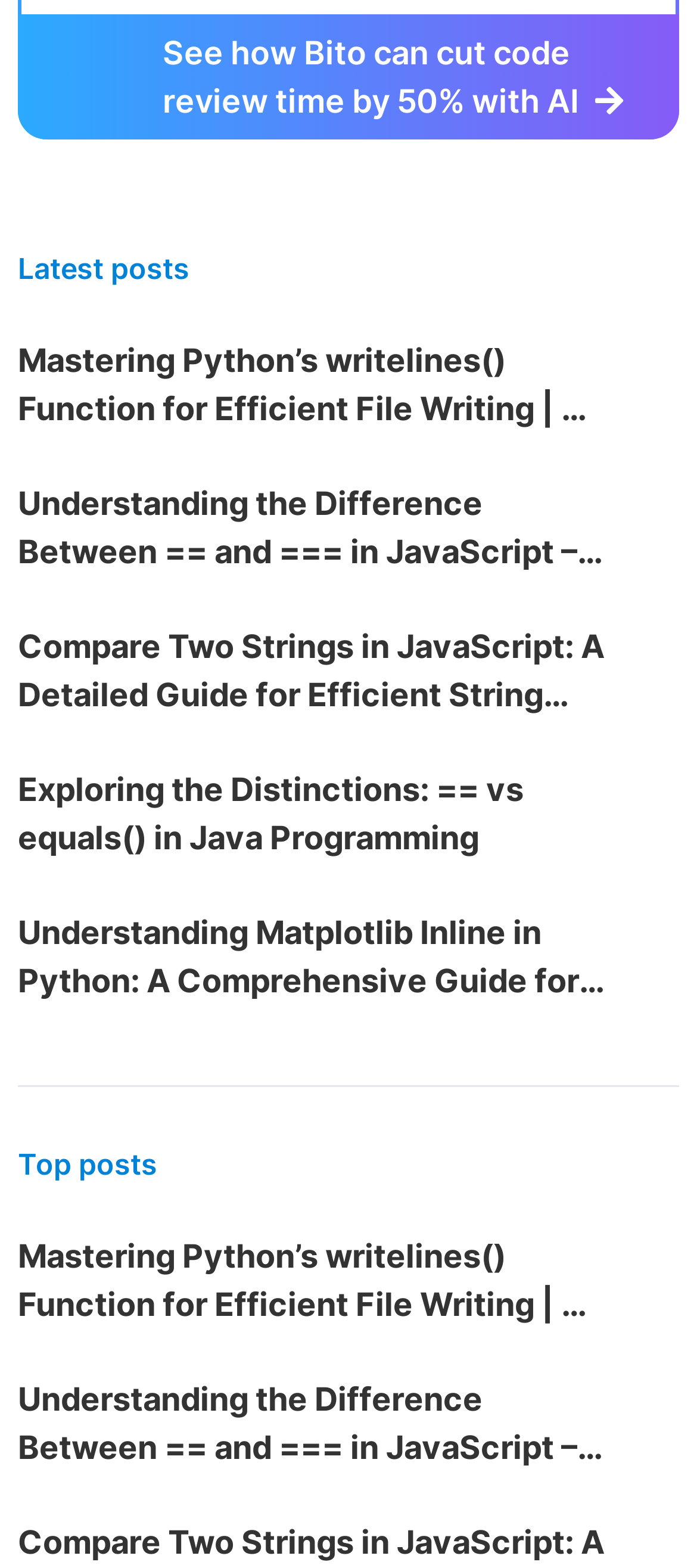Pinpoint the bounding box coordinates of the clickable element needed to complete the instruction: "Read the latest post about Mastering Python’s writelines() Function for Efficient File Writing". The coordinates should be provided as four float numbers between 0 and 1: [left, top, right, bottom].

[0.026, 0.214, 0.872, 0.276]